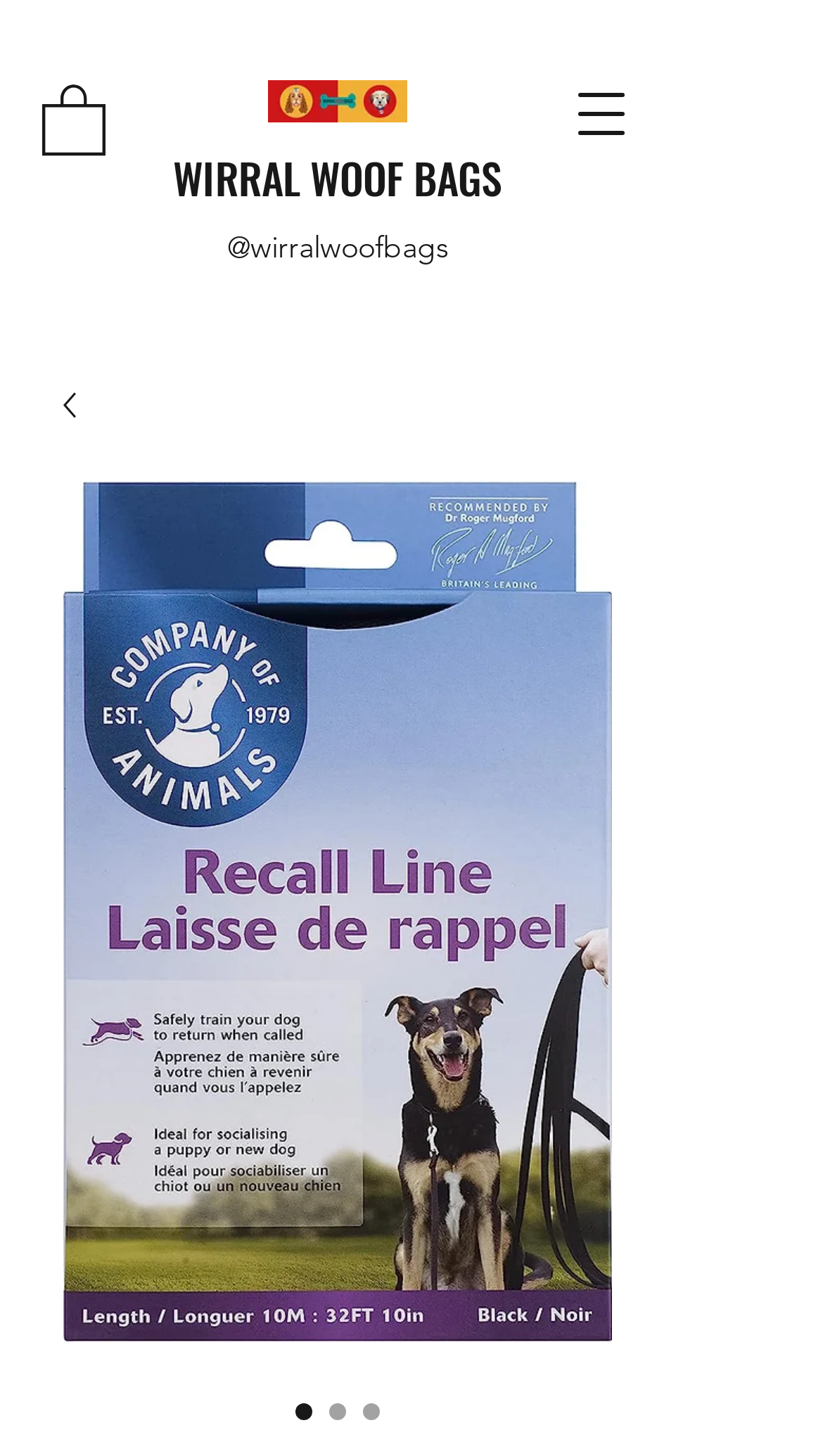Using the information from the screenshot, answer the following question thoroughly:
What is the text above the radio buttons?

I found the StaticText '@wirralwoofbags' above the radio buttons, which suggests that the text above the radio buttons is '@wirralwoofbags'.